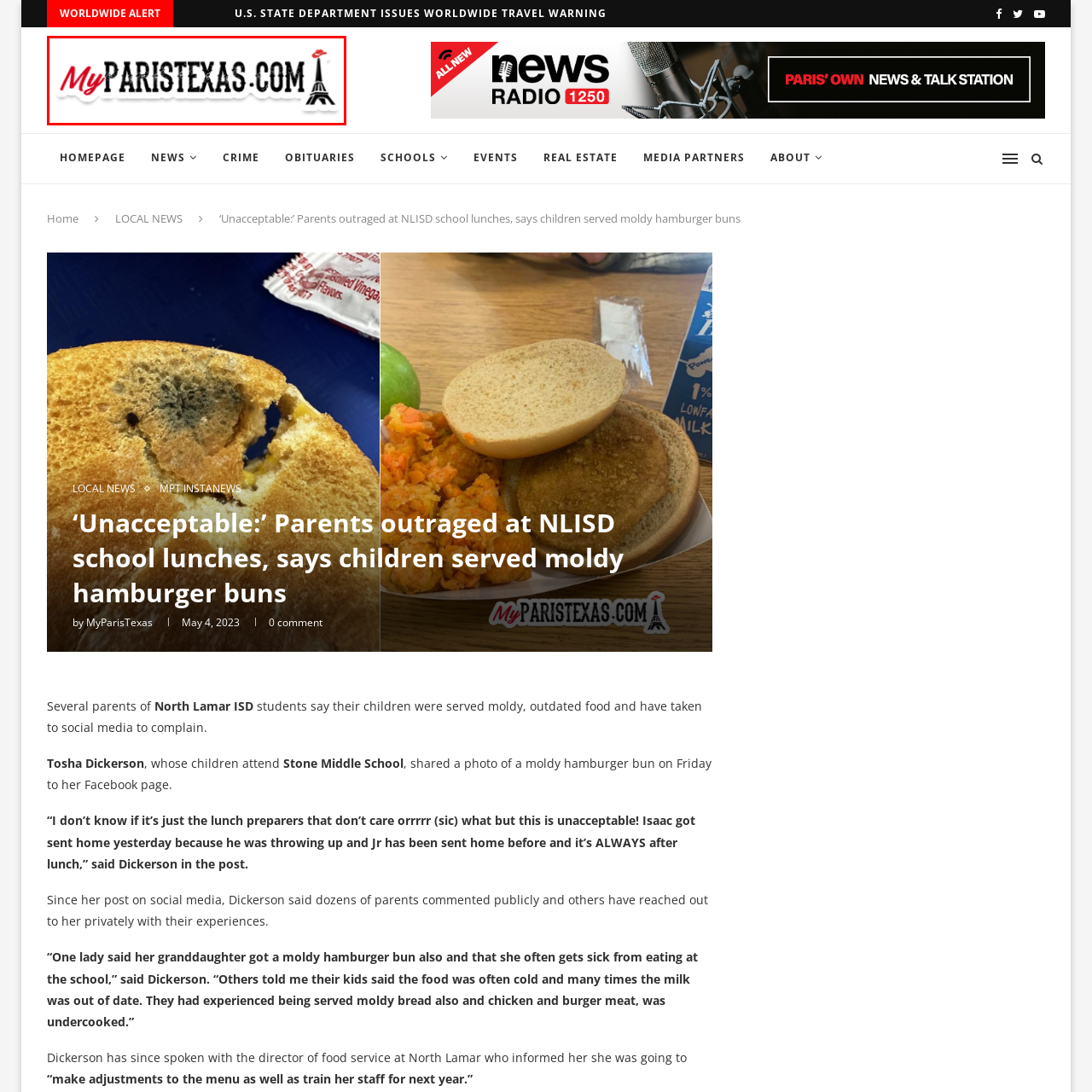What is the iconic depiction accompanying the text in the logo?
Carefully look at the image inside the red bounding box and answer the question in a detailed manner using the visual details present.

Accompanying the text is an iconic depiction of the Eiffel Tower, symbolizing the town's namesake and adding a whimsical touch.